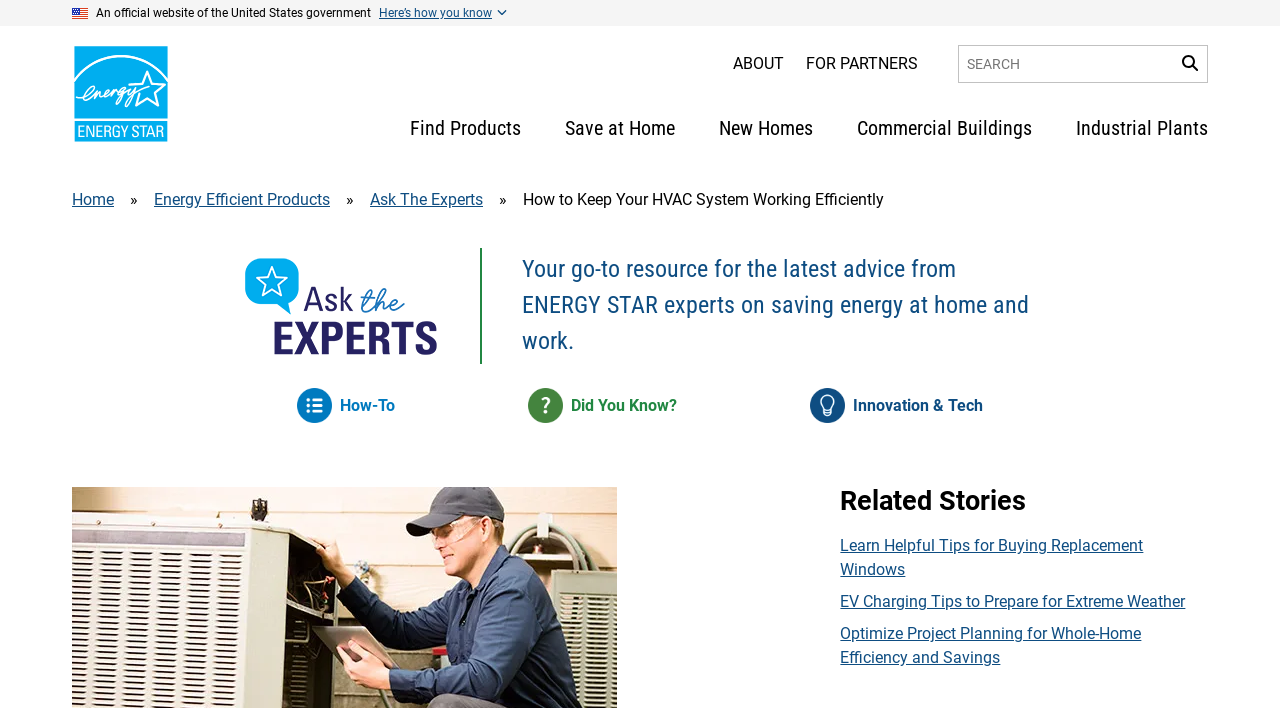Present a detailed account of what is displayed on the webpage.

The webpage is about energy efficiency and saving energy at home and work, with a focus on HVAC systems. At the top left corner, there is a U.S. flag image, and next to it, a button labeled "Here's how you know" that expands to reveal more information. Below this, there is a navigation menu with links to "ABOUT", "FOR PARTNERS", and other sections.

On the top right side, there is a search bar with a "Search" label and a "Submit Search" button. Below this, there is a main navigation menu with links to "Find Products", "Save at Home", "New Homes", "Commercial Buildings", and "Industrial Plants".

The main content of the page is divided into sections. The first section has a heading "How to Keep Your HVAC System Working Efficiently" and a brief introduction to the topic. Below this, there is a section with links to related topics, including "Ask the experts", "How-To", "Did You Know?", and "Innovation & Tech".

Further down, there is a section labeled "Related Stories" with three links to articles on energy-efficient topics, including buying replacement windows, EV charging tips, and optimizing project planning for whole-home efficiency.

Throughout the page, there are various buttons, links, and images, including an "Ask the experts" image and a "U.S. flag" image. The overall layout is organized, with clear headings and concise text, making it easy to navigate and find relevant information.